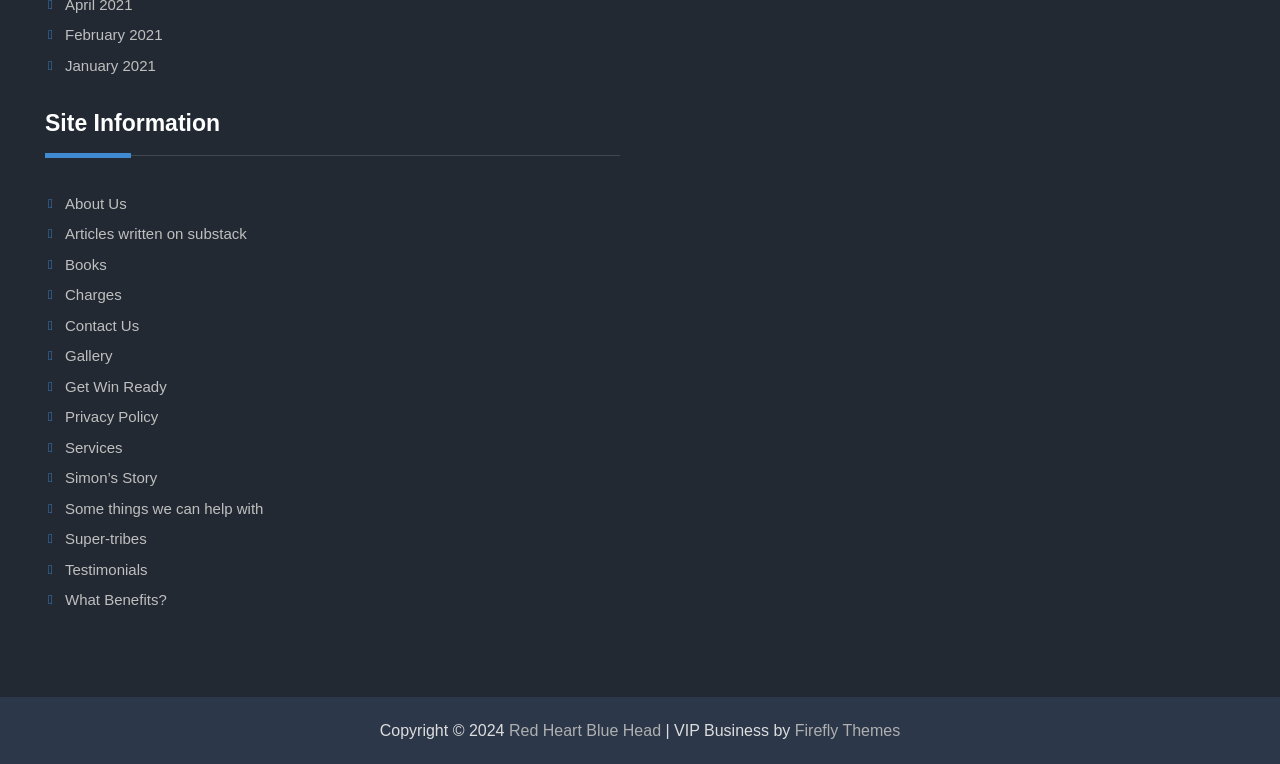Please specify the bounding box coordinates of the clickable region necessary for completing the following instruction: "Read testimonials". The coordinates must consist of four float numbers between 0 and 1, i.e., [left, top, right, bottom].

[0.051, 0.734, 0.115, 0.756]